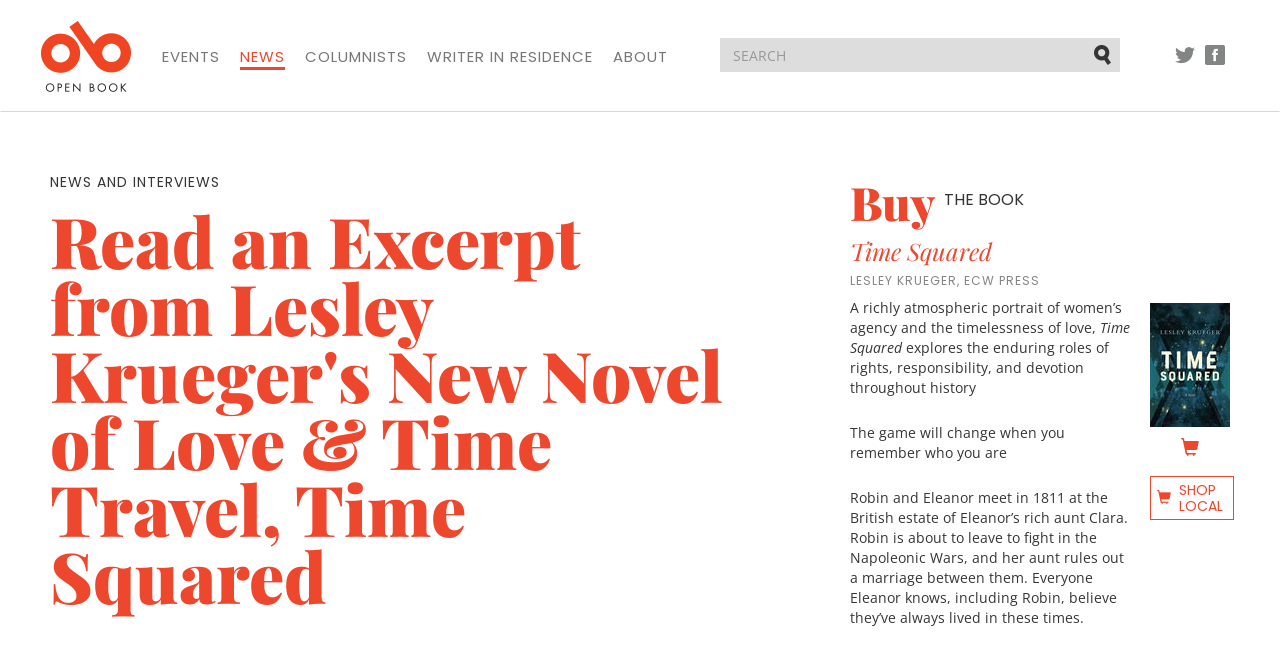What is the name of the novel?
Answer with a single word or phrase by referring to the visual content.

Time Squared